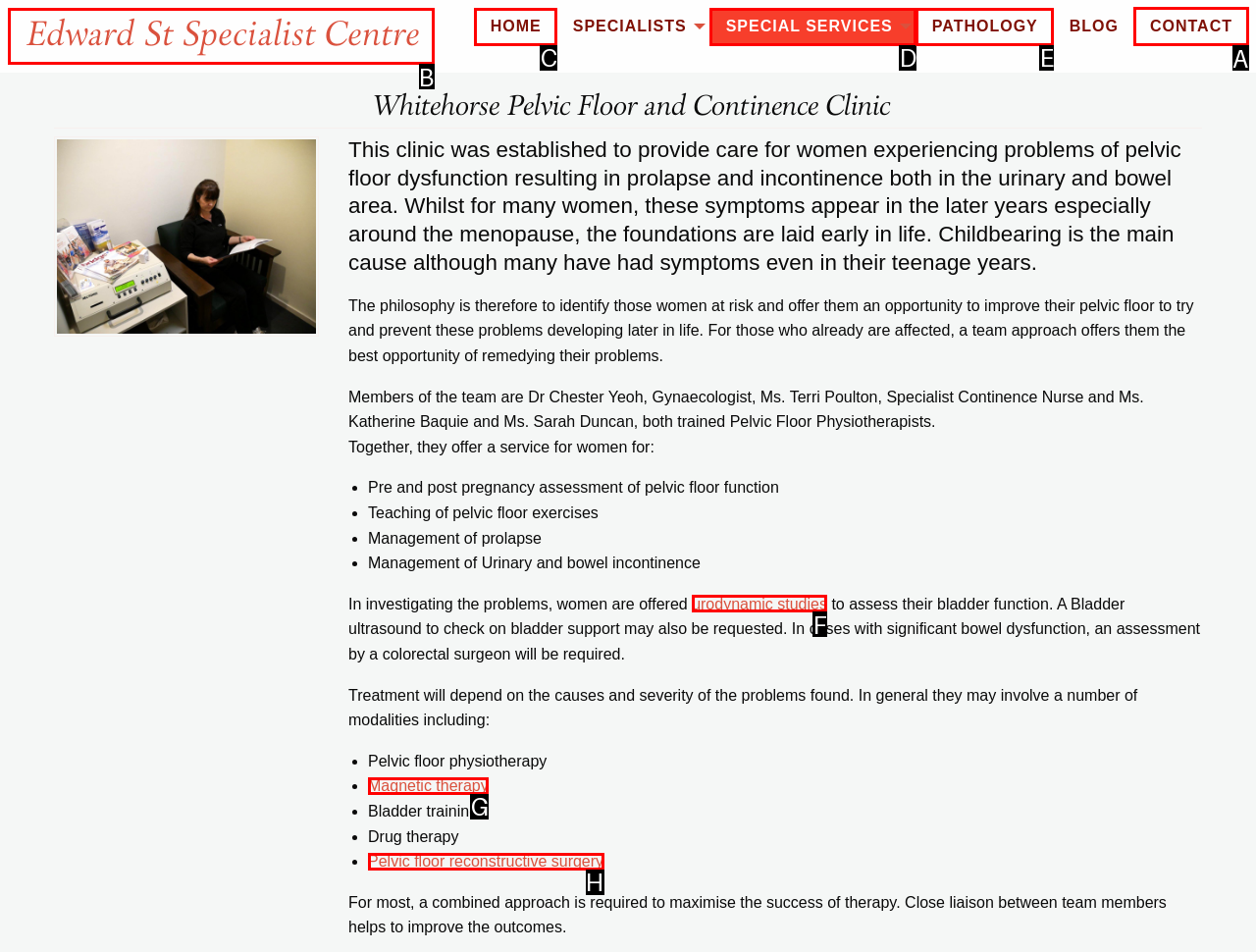Tell me which one HTML element you should click to complete the following task: Go to the home page
Answer with the option's letter from the given choices directly.

None